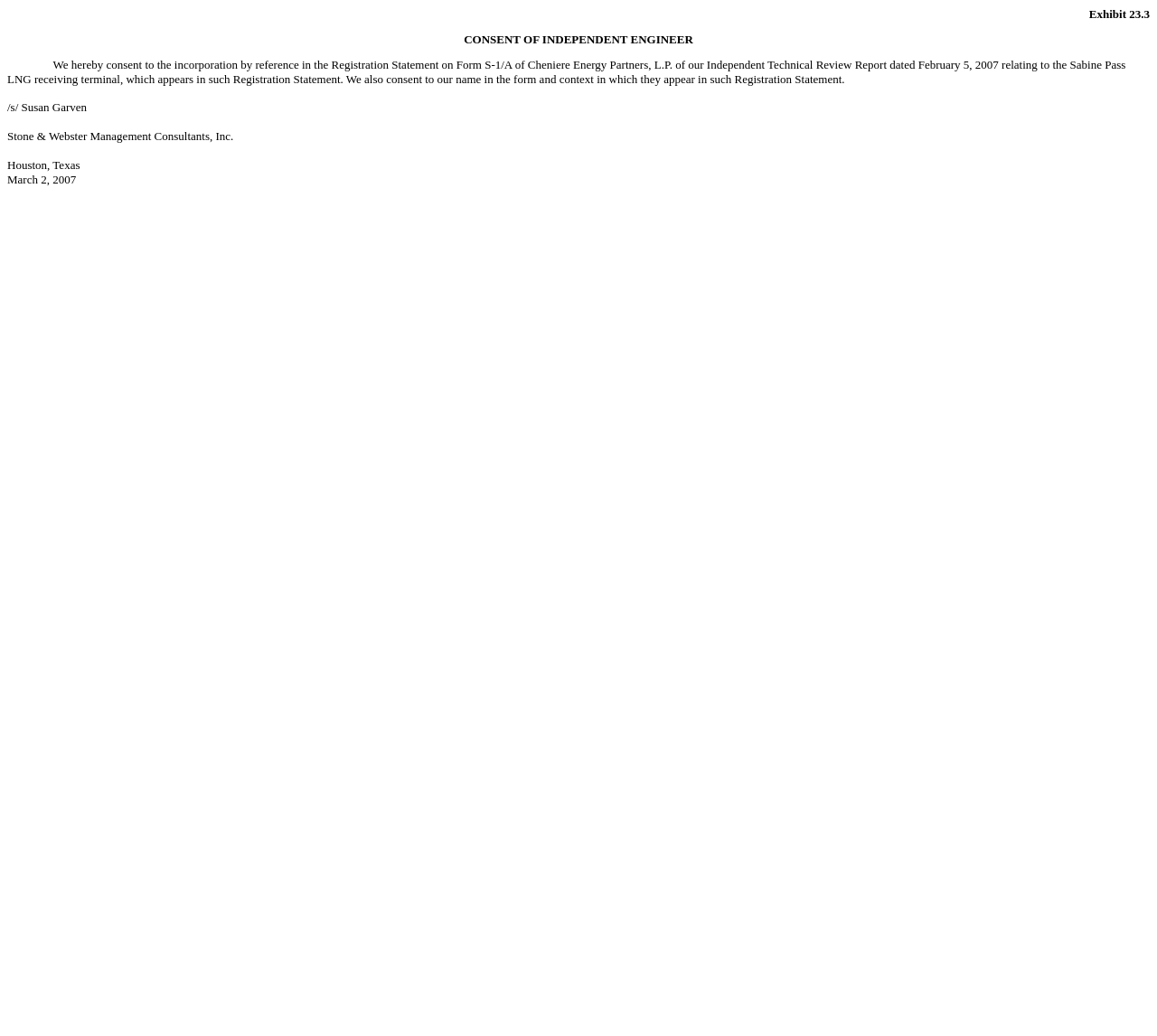Please give a succinct answer to the question in one word or phrase:
What is the purpose of the consent?

Incorporation by reference in the Registration Statement